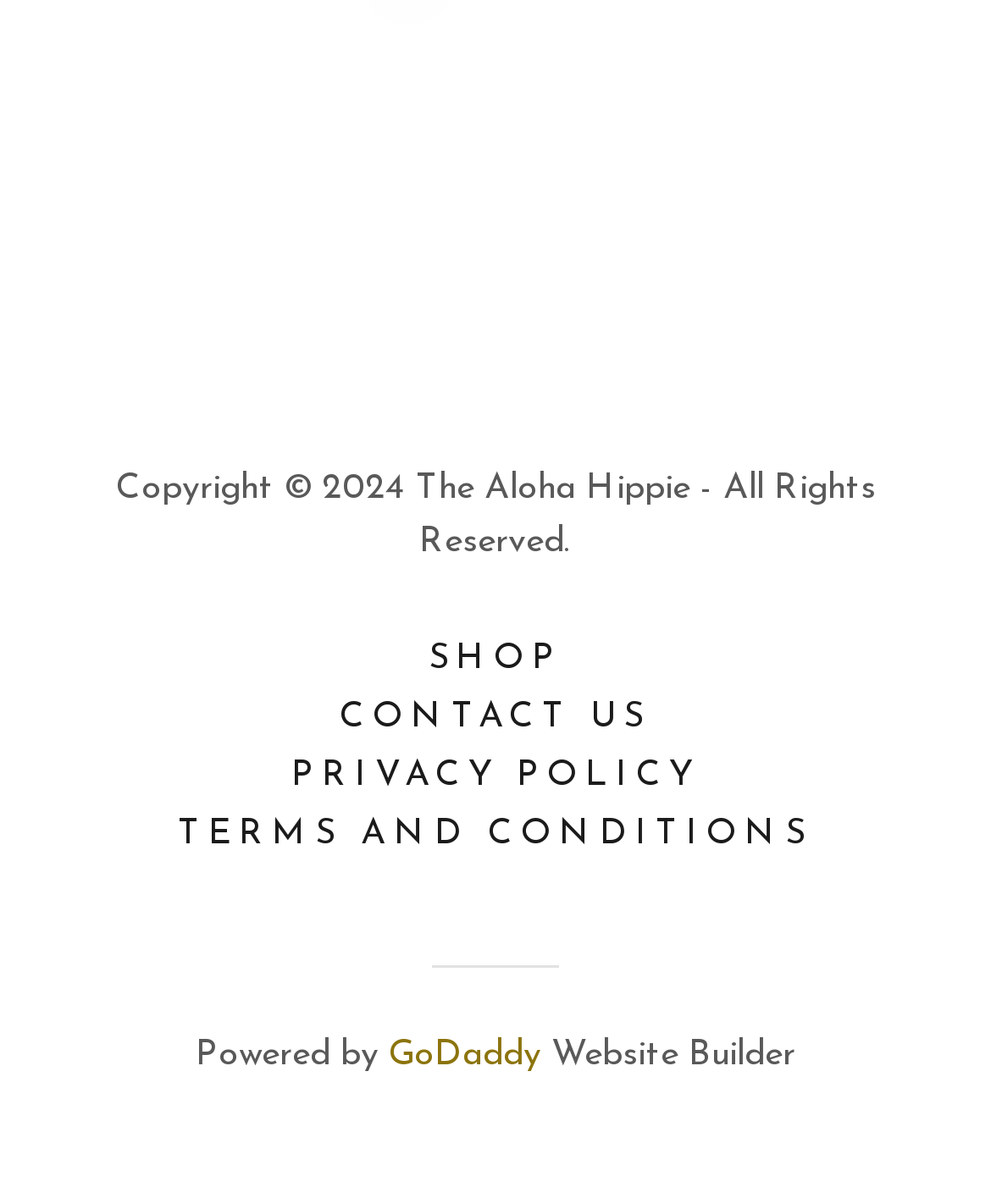What is the copyright year?
From the image, respond using a single word or phrase.

2024